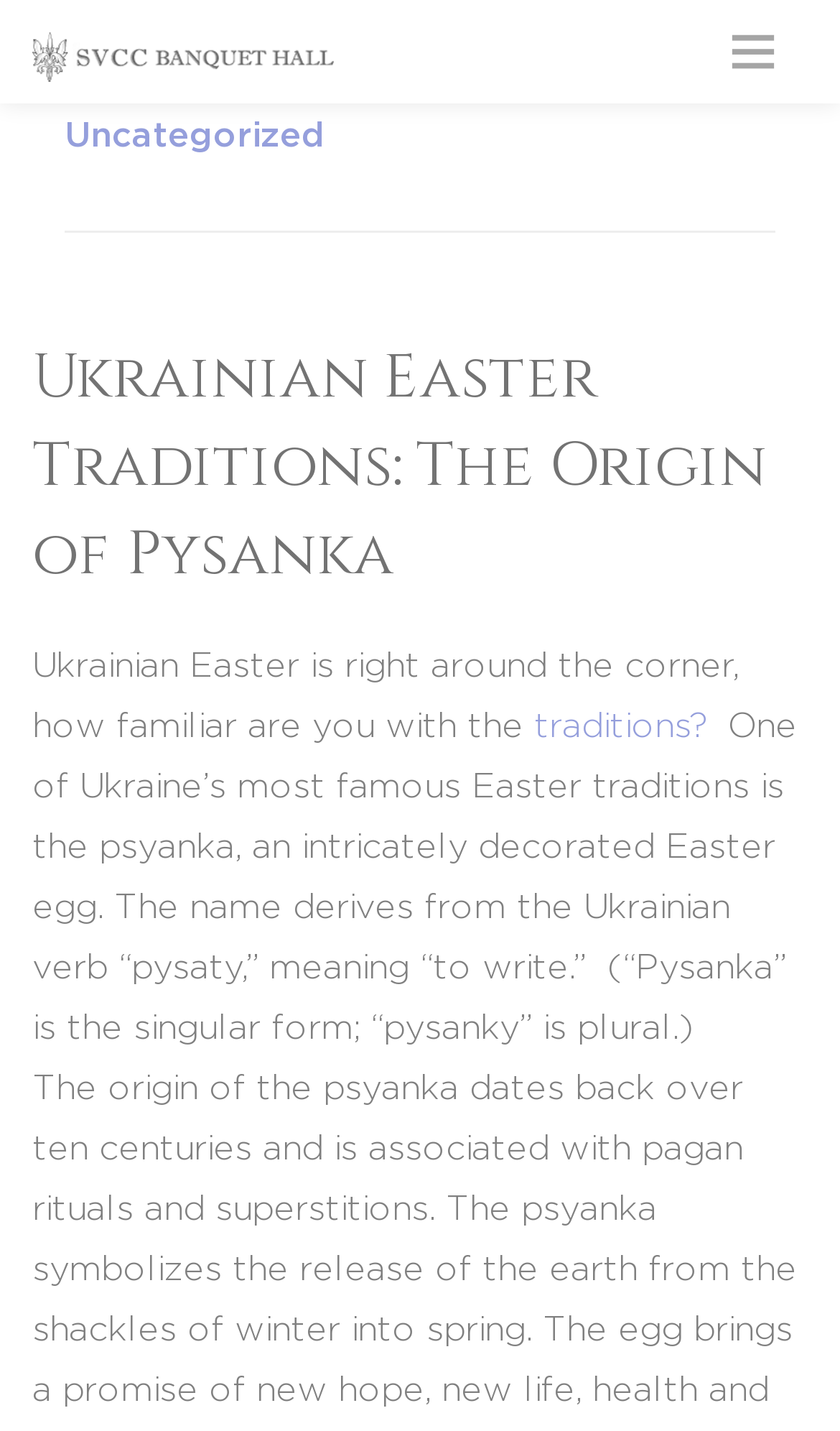What is the plural form of 'Pysanka'?
Use the image to answer the question with a single word or phrase.

Pysanky